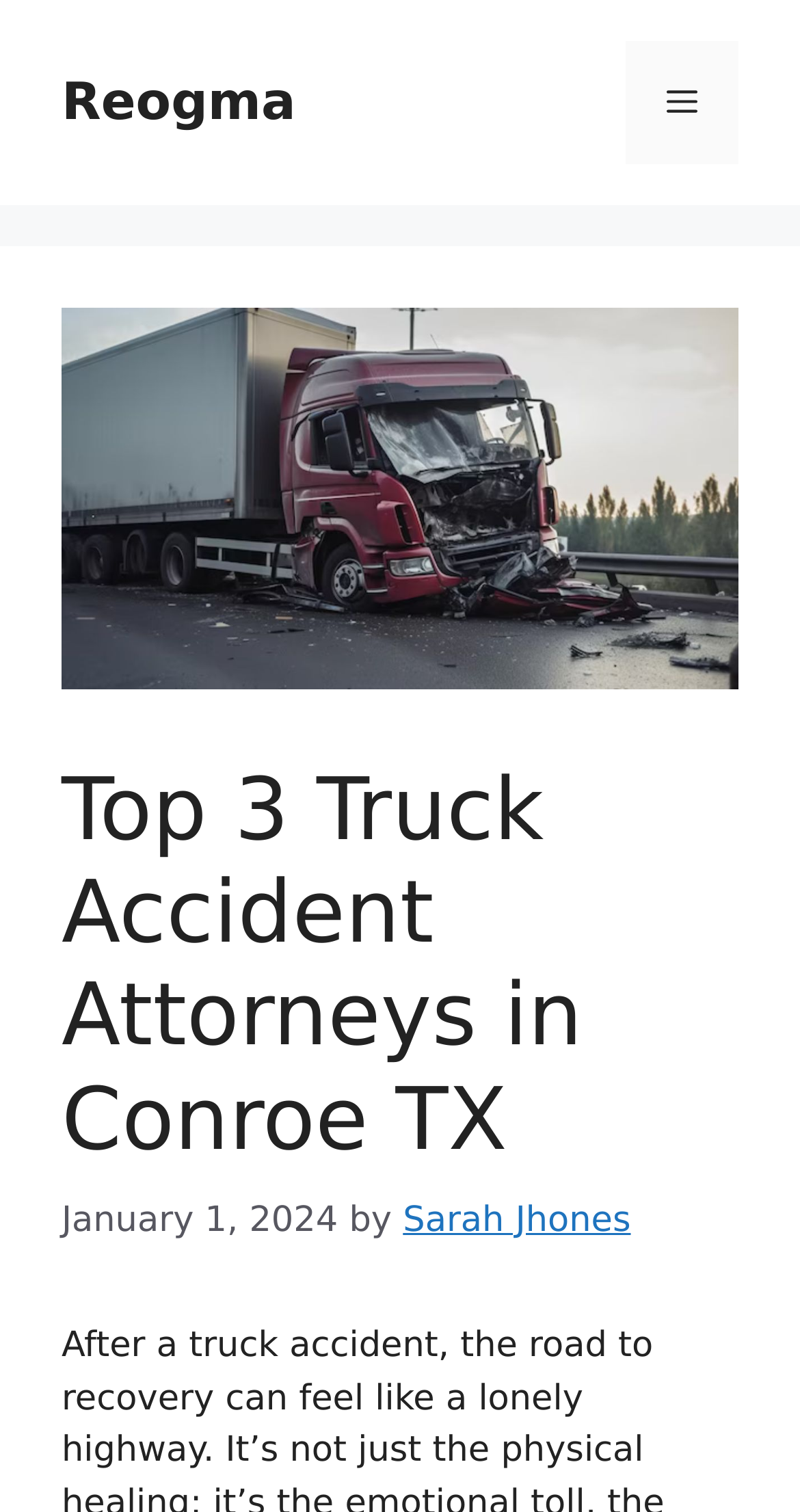Who wrote this article?
Using the visual information, respond with a single word or phrase.

Sarah Jhones